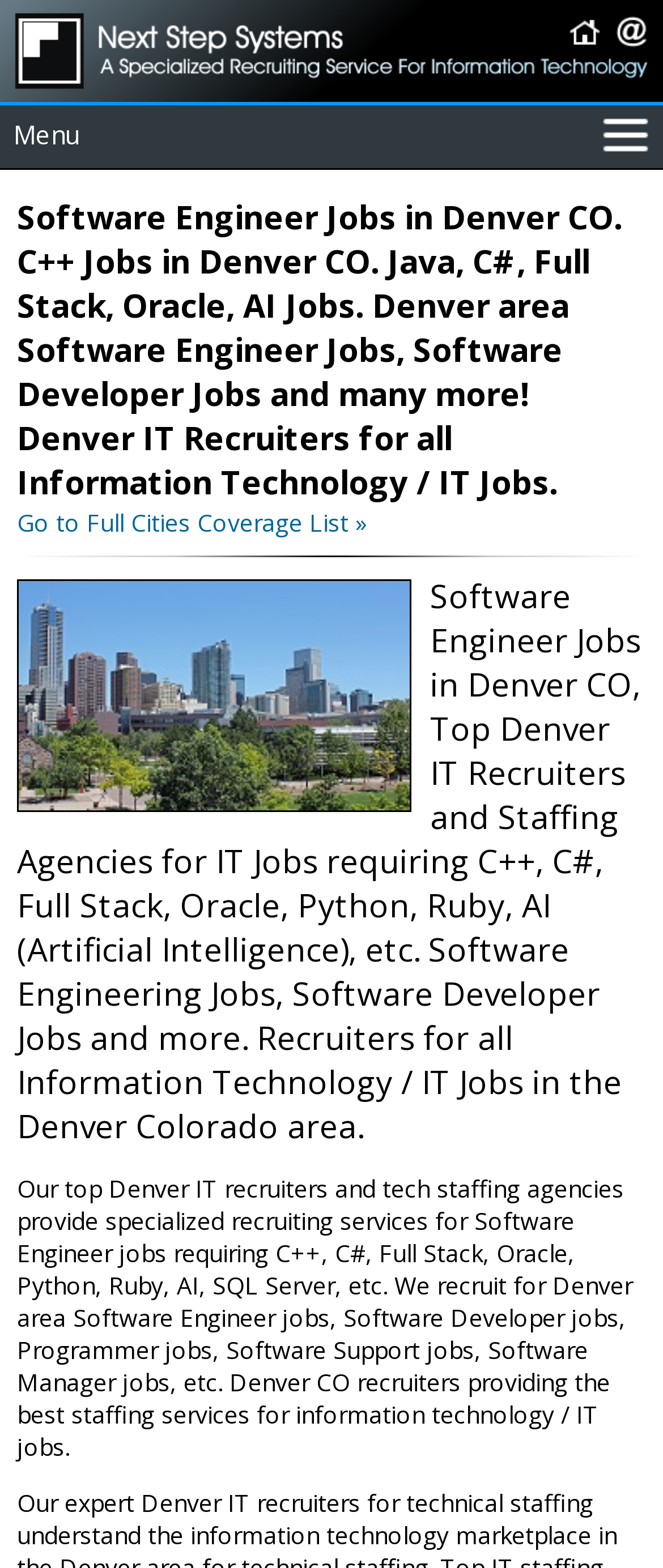Determine the main text heading of the webpage and provide its content.

Software Engineer Jobs in Denver CO. C++ Jobs in Denver CO. Java, C#, Full Stack, Oracle, AI Jobs. Denver area Software Engineer Jobs, Software Developer Jobs and many more! Denver IT Recruiters for all Information Technology / IT Jobs.